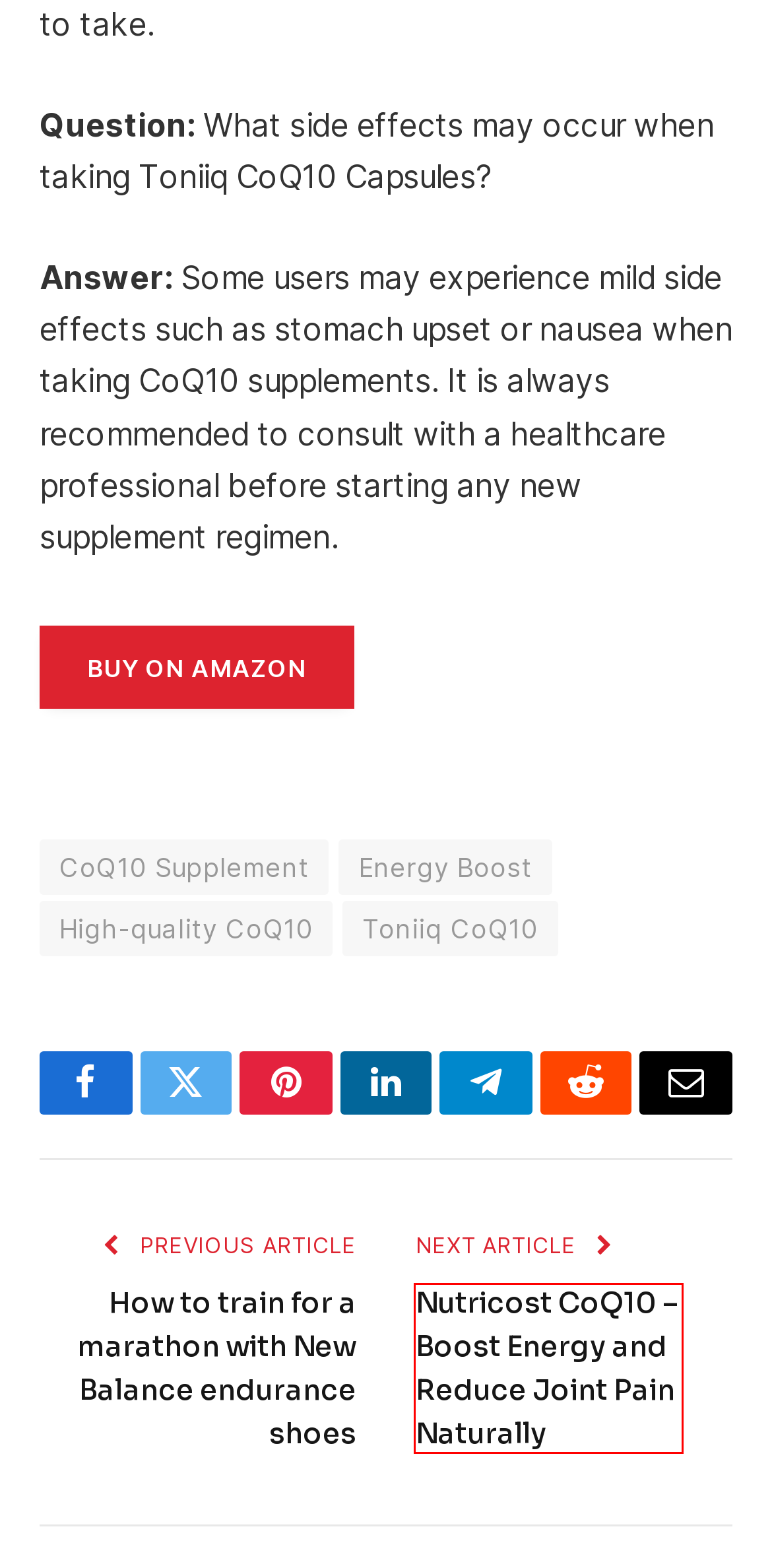You are presented with a screenshot of a webpage with a red bounding box. Select the webpage description that most closely matches the new webpage after clicking the element inside the red bounding box. The options are:
A. Energy Boost Archives - LifePlusRunning
B. Gorilla Mode Pre Workout - Powerful Supplement Review
C. Nature's Way Kelp - Natural Thyroid Supplement
D. How to train for a marathon with New Balance endurance shoes
E. Nutricost CoQ10 - Boost Energy and Reduce Joint Pain Naturally
F. CoQ10 Supplement Archives - LifePlusRunning
G. Daniel Martinez, Author at LifePlusRunning
H. Toniiq CoQ10 Archives - LifePlusRunning

E